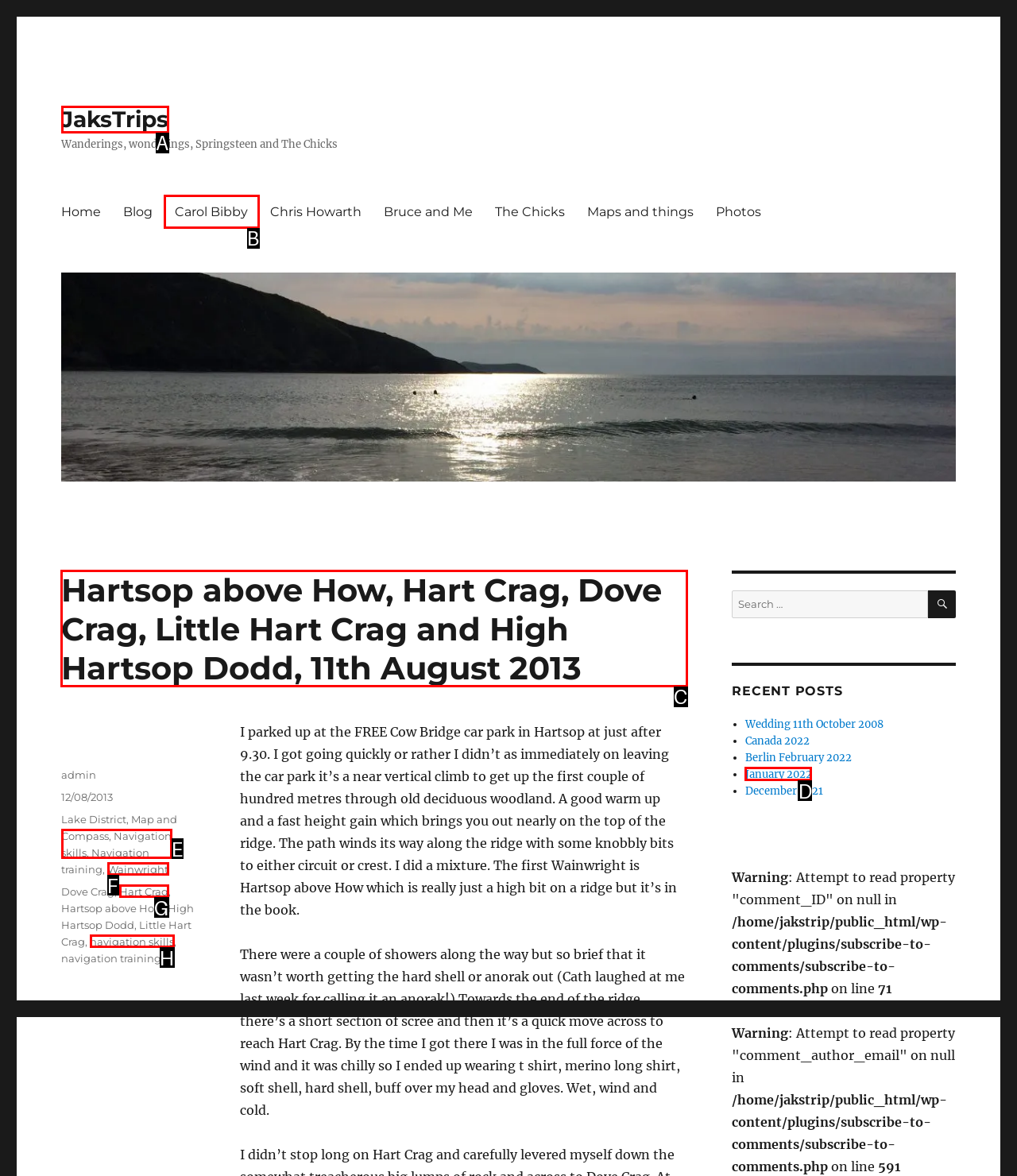Identify the letter of the UI element needed to carry out the task: Read the 'Hartsop above How, Hart Crag, Dove Crag, Little Hart Crag and High Hartsop Dodd, 11th August 2013' post
Reply with the letter of the chosen option.

C